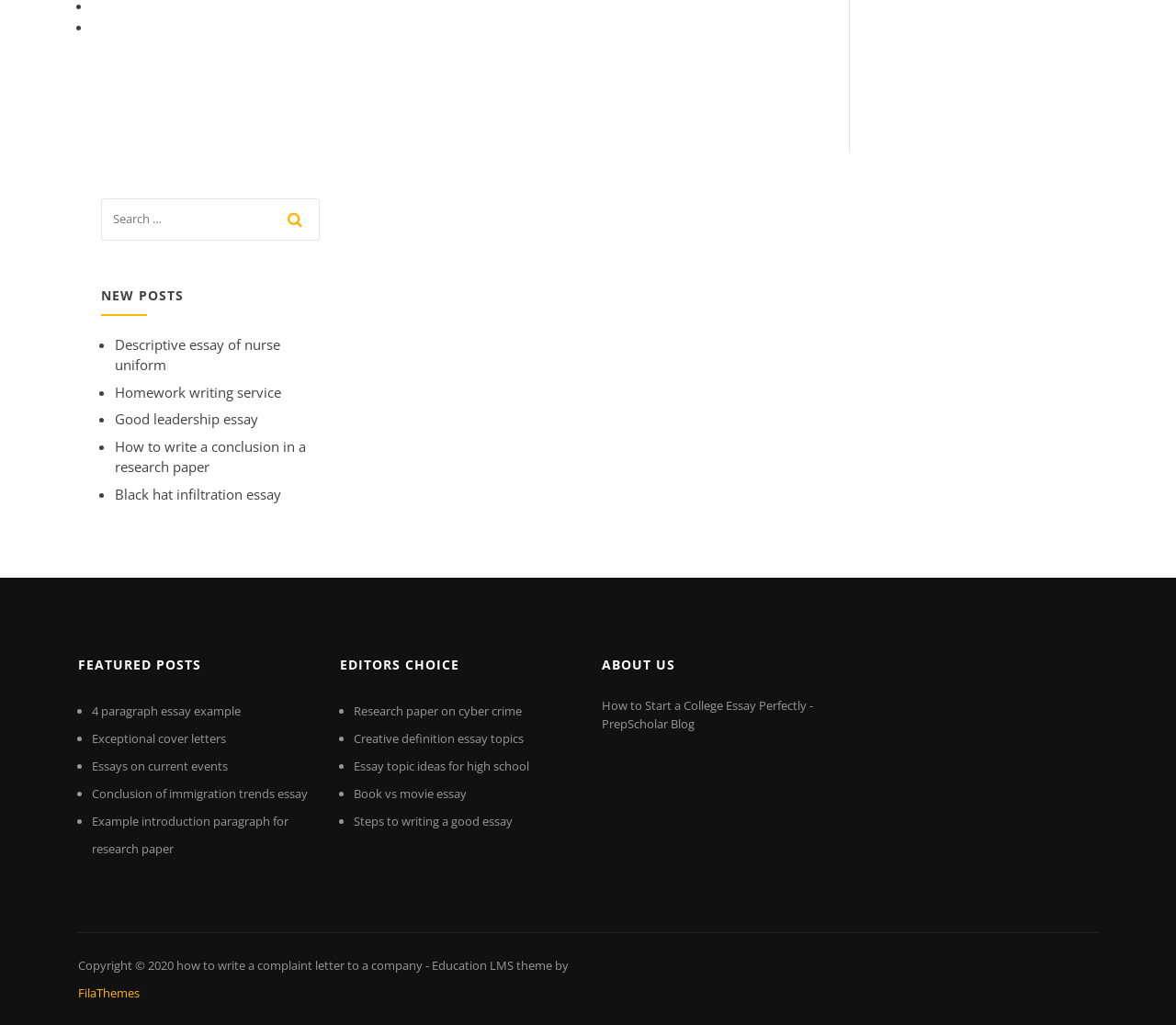Find the bounding box of the UI element described as follows: "4 paragraph essay example".

[0.078, 0.686, 0.205, 0.702]